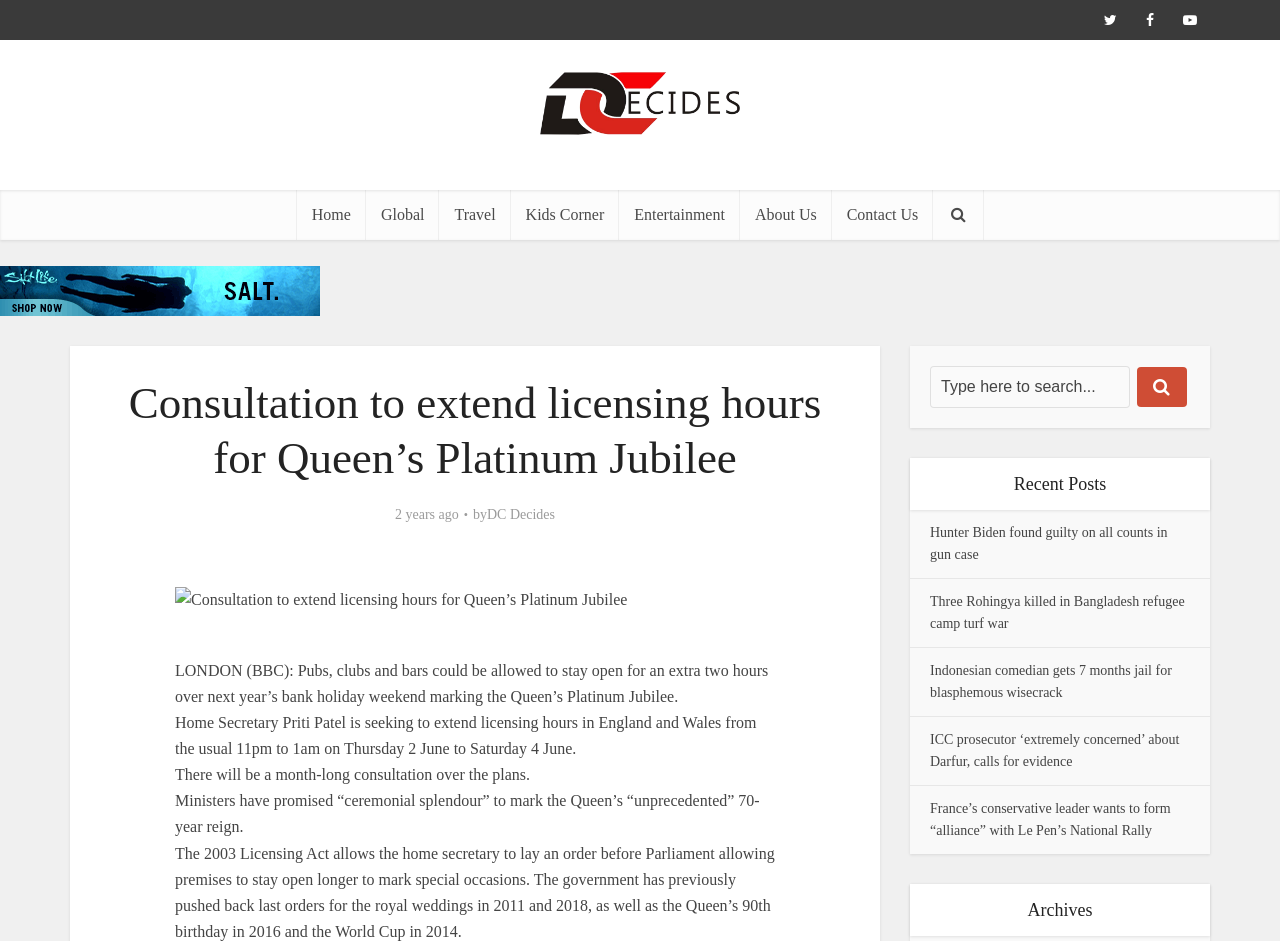Identify the bounding box coordinates of the part that should be clicked to carry out this instruction: "Read the article about Hunter Biden".

[0.727, 0.558, 0.912, 0.597]